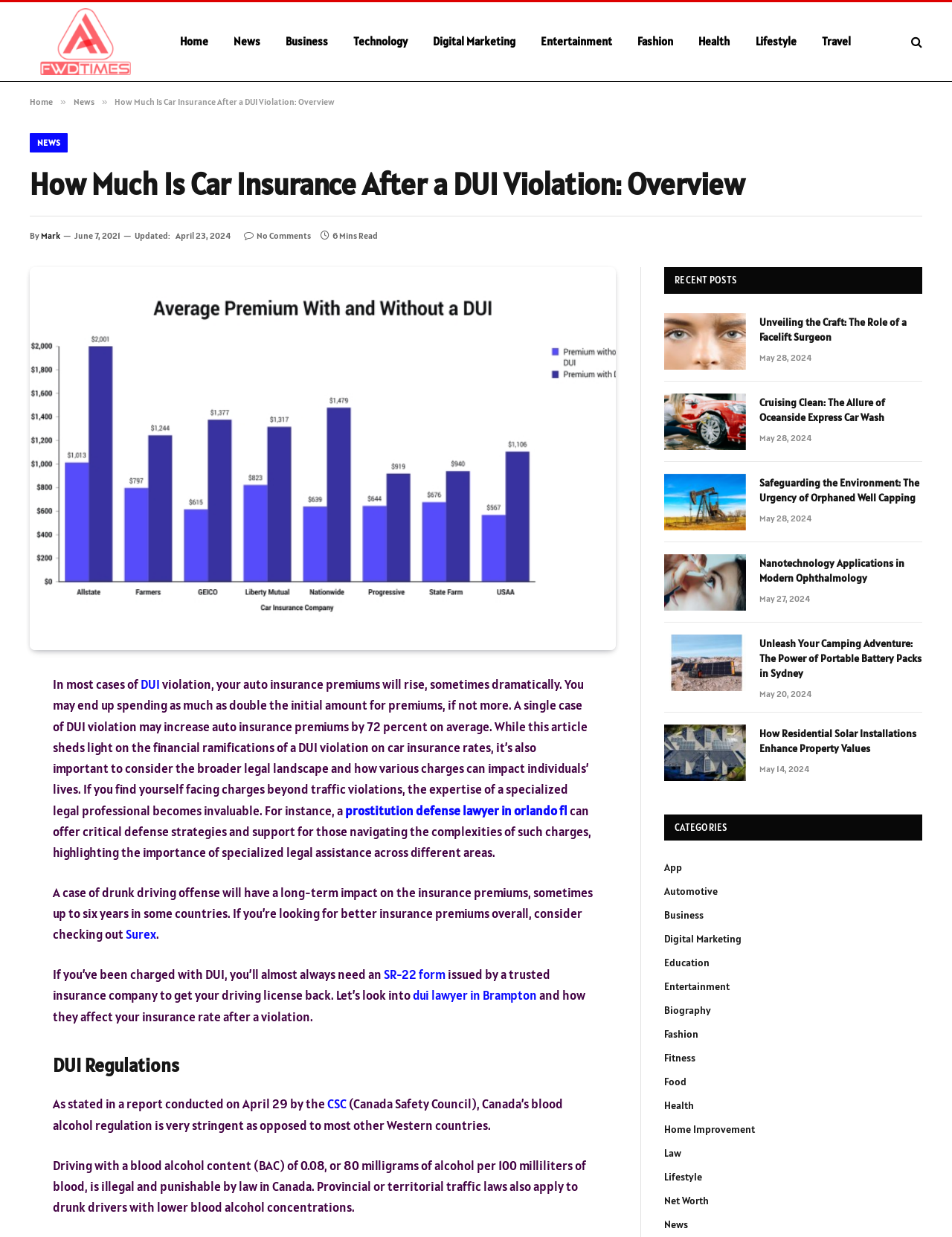What is the purpose of an SR-22 form?
Kindly offer a detailed explanation using the data available in the image.

According to the article, if you've been charged with DUI, you'll almost always need an SR-22 form issued by a trusted insurance company to get your driving license back.